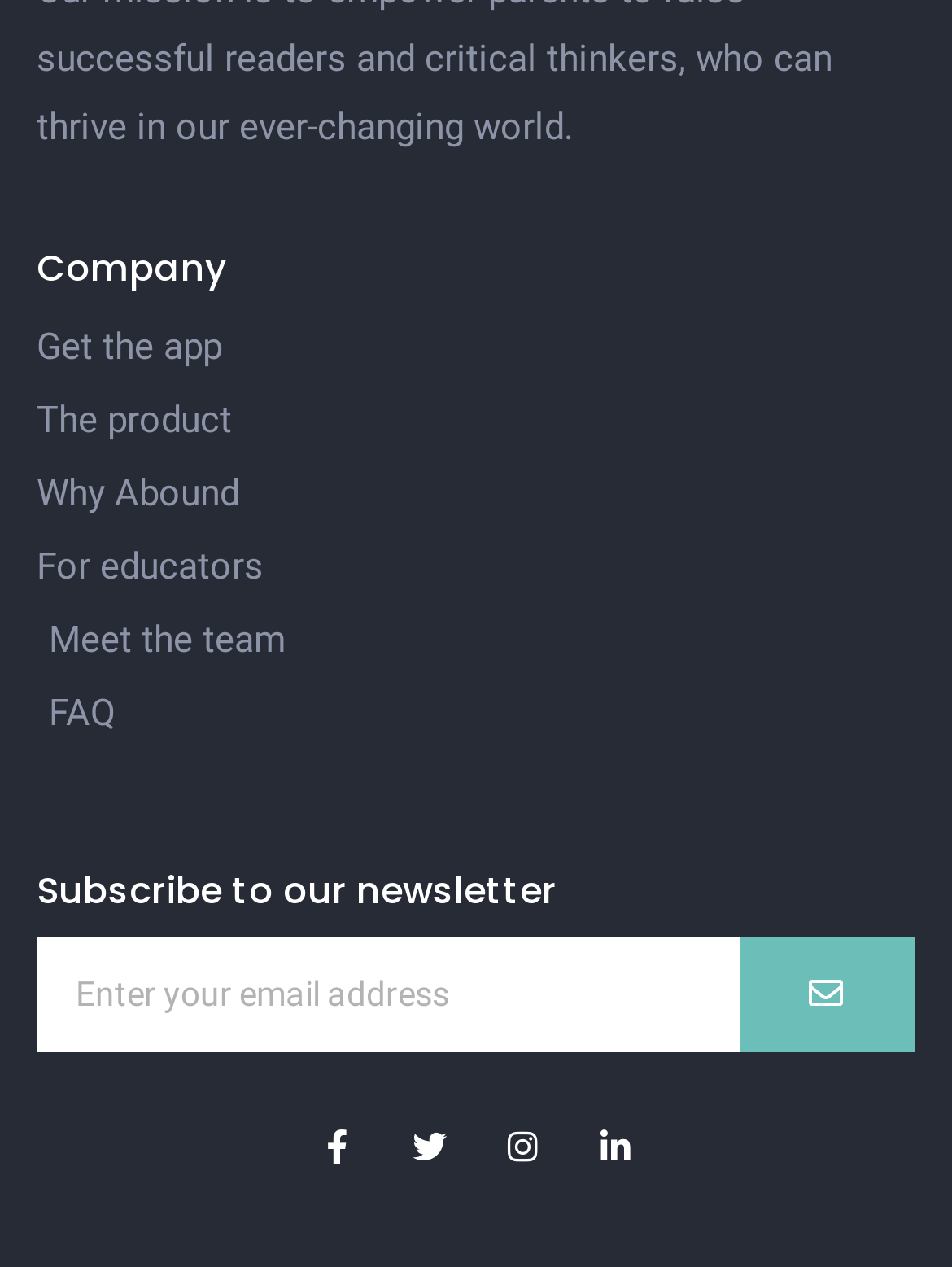How many social media links are there?
Provide an in-depth answer to the question, covering all aspects.

There are four social media links at the bottom of the webpage, which are Facebook, Twitter, Instagram, and Linkedin, each represented by an icon and a link.